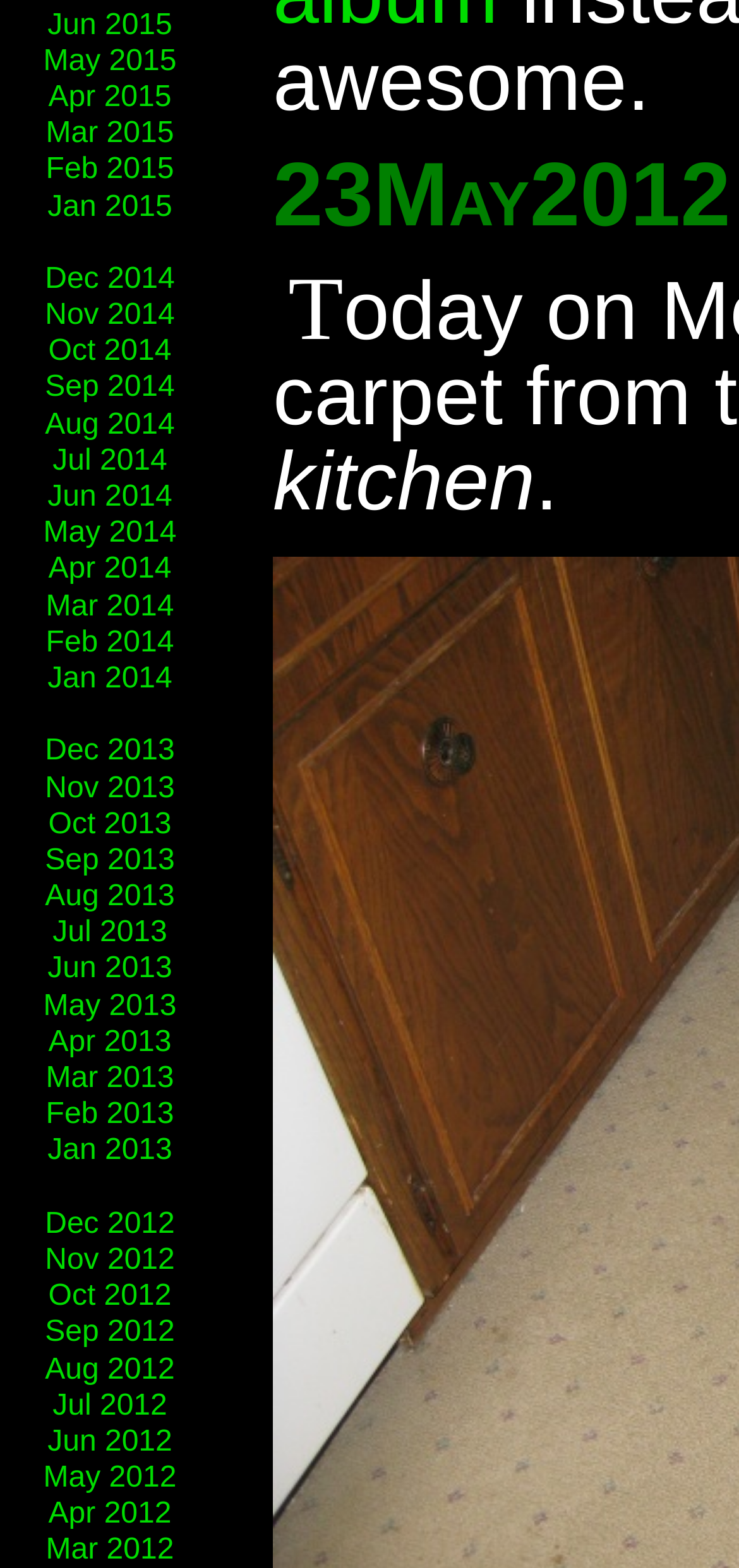Determine the bounding box coordinates for the area that should be clicked to carry out the following instruction: "go to Jan 2013".

[0.064, 0.724, 0.233, 0.744]